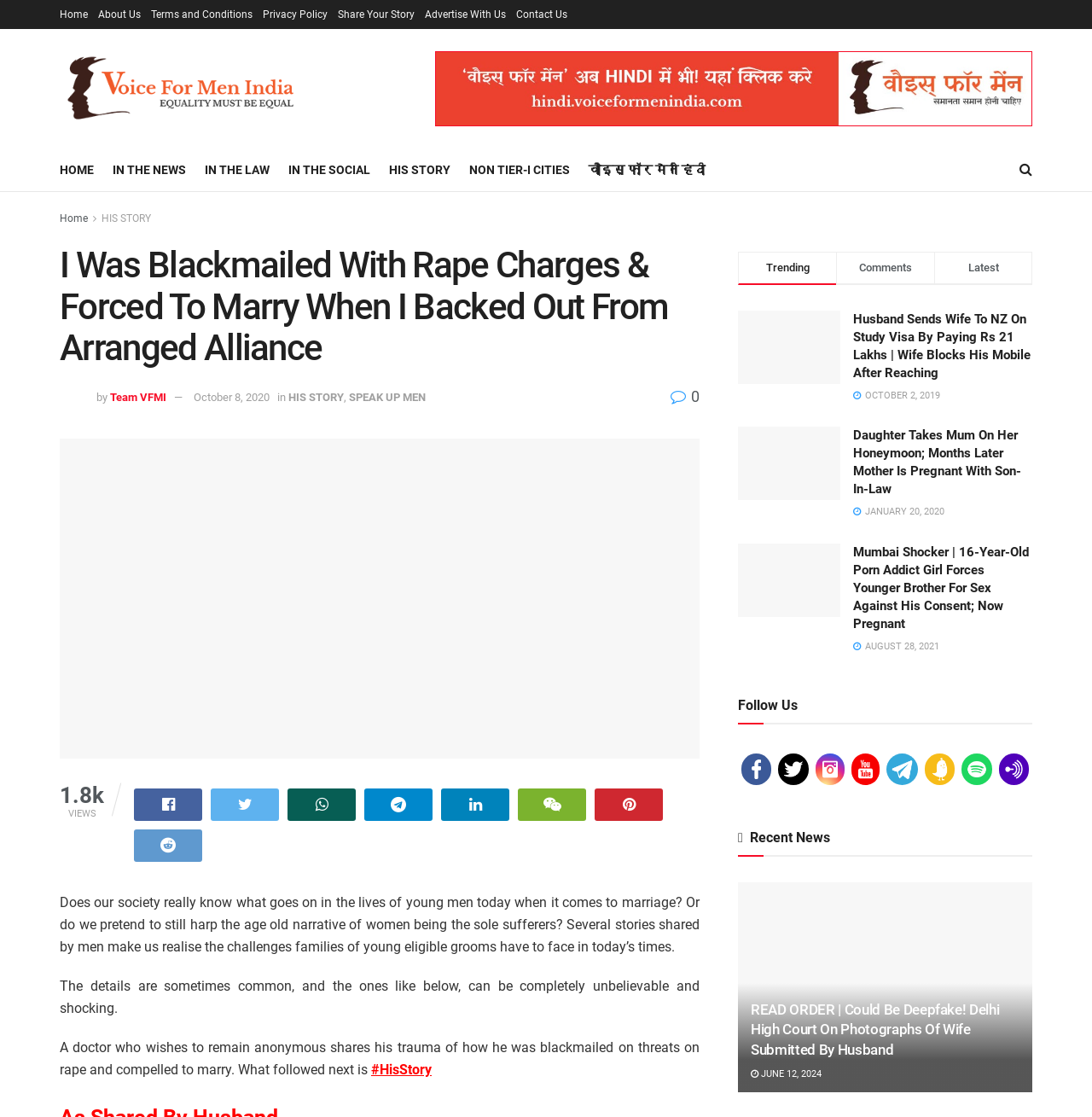Can you determine the bounding box coordinates of the area that needs to be clicked to fulfill the following instruction: "Read the article 'I Was Blackmailed With Rape Charges & Forced To Marry When I Backed Out From Arranged Alliance'"?

[0.055, 0.22, 0.641, 0.33]